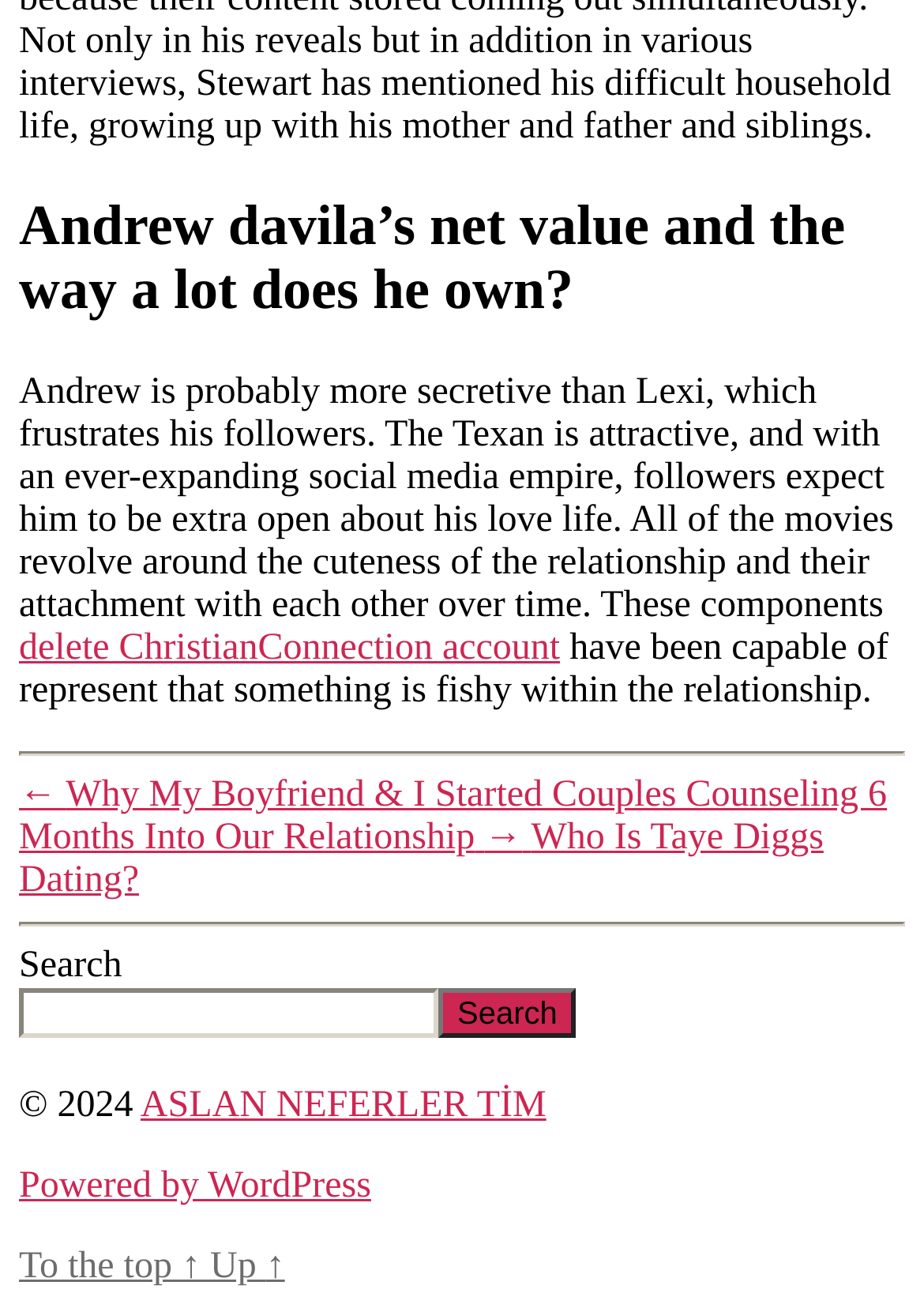Locate the bounding box coordinates of the clickable region necessary to complete the following instruction: "Check the copyright information". Provide the coordinates in the format of four float numbers between 0 and 1, i.e., [left, top, right, bottom].

[0.021, 0.83, 0.152, 0.861]